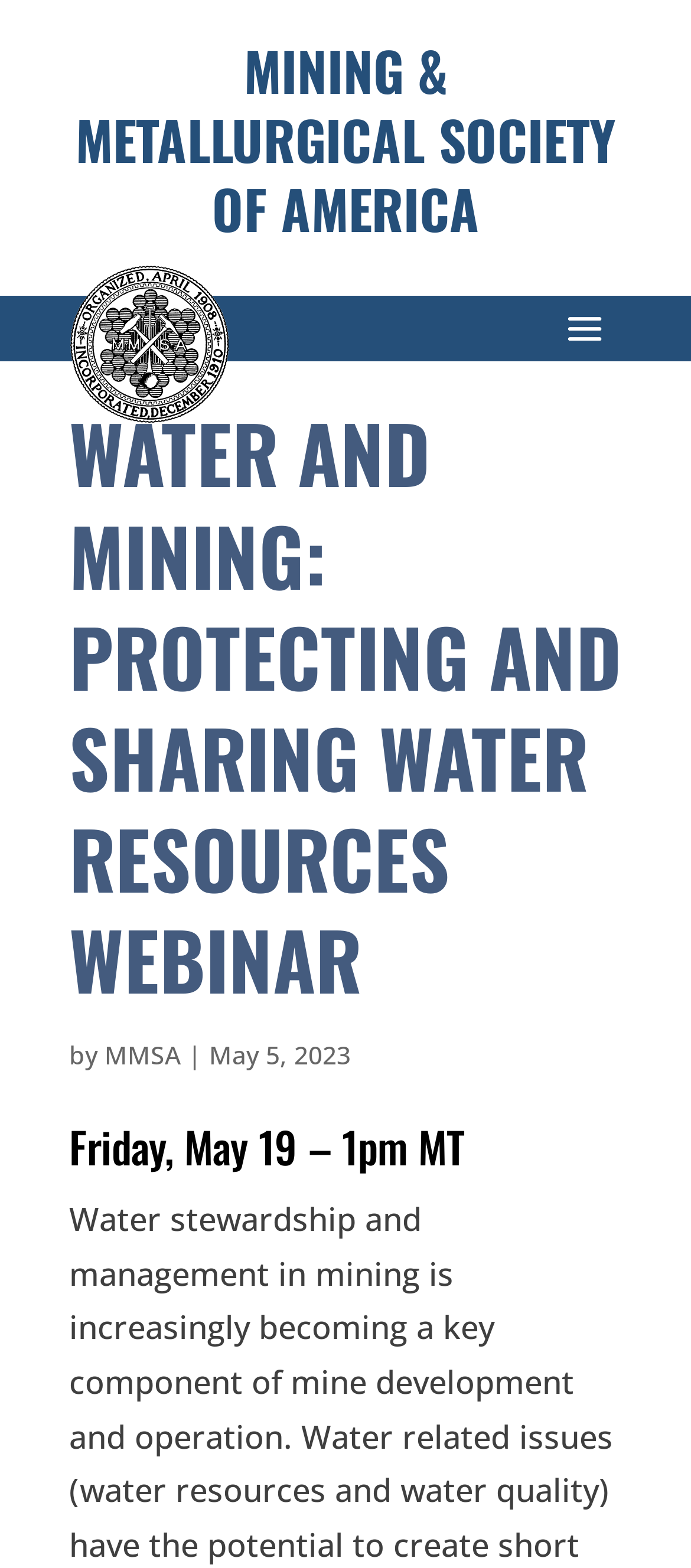Provide the text content of the webpage's main heading.

MINING & METALLURGICAL SOCIETY OF AMERICA